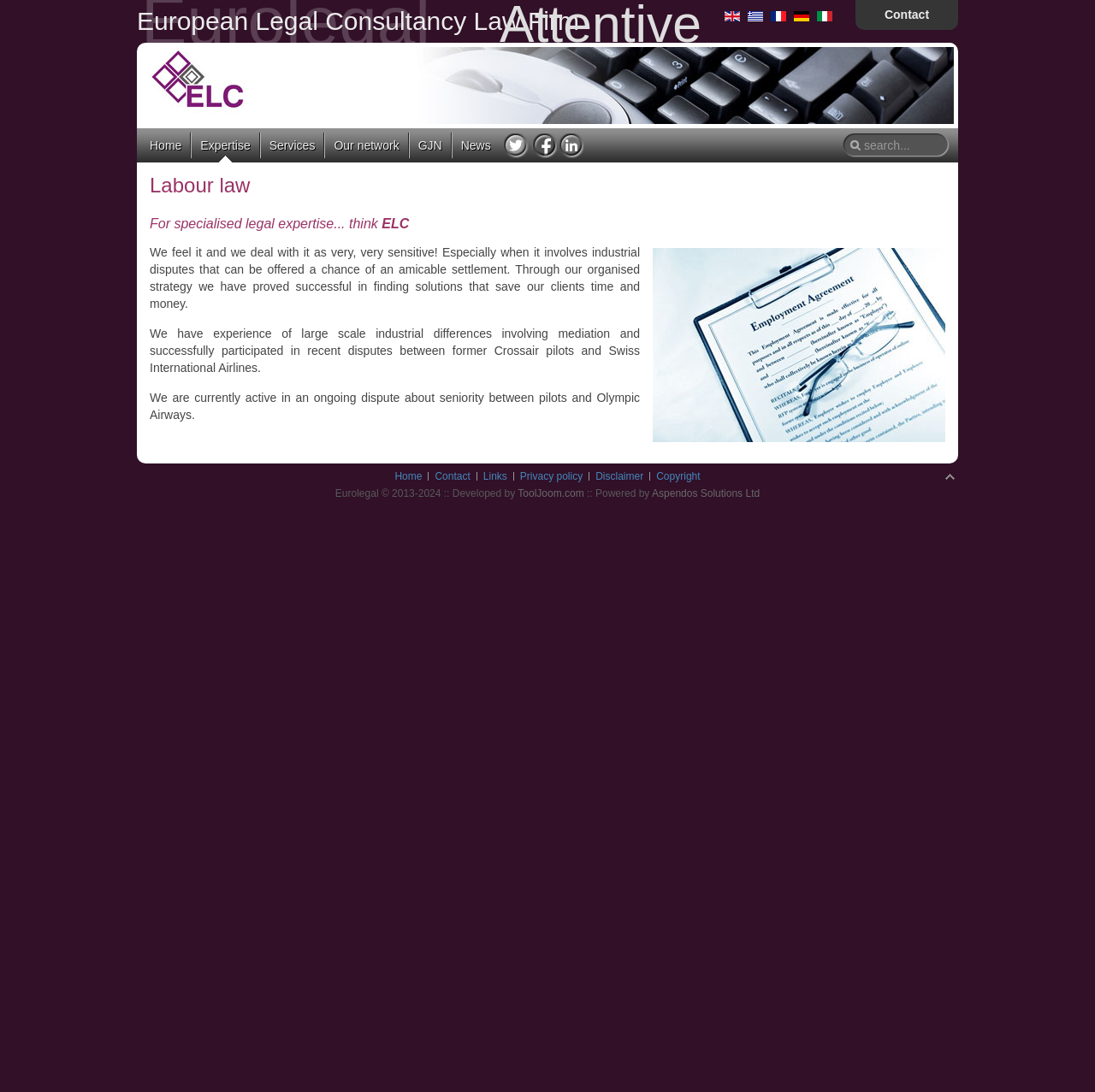Please specify the bounding box coordinates of the clickable section necessary to execute the following command: "Explore New York location".

None